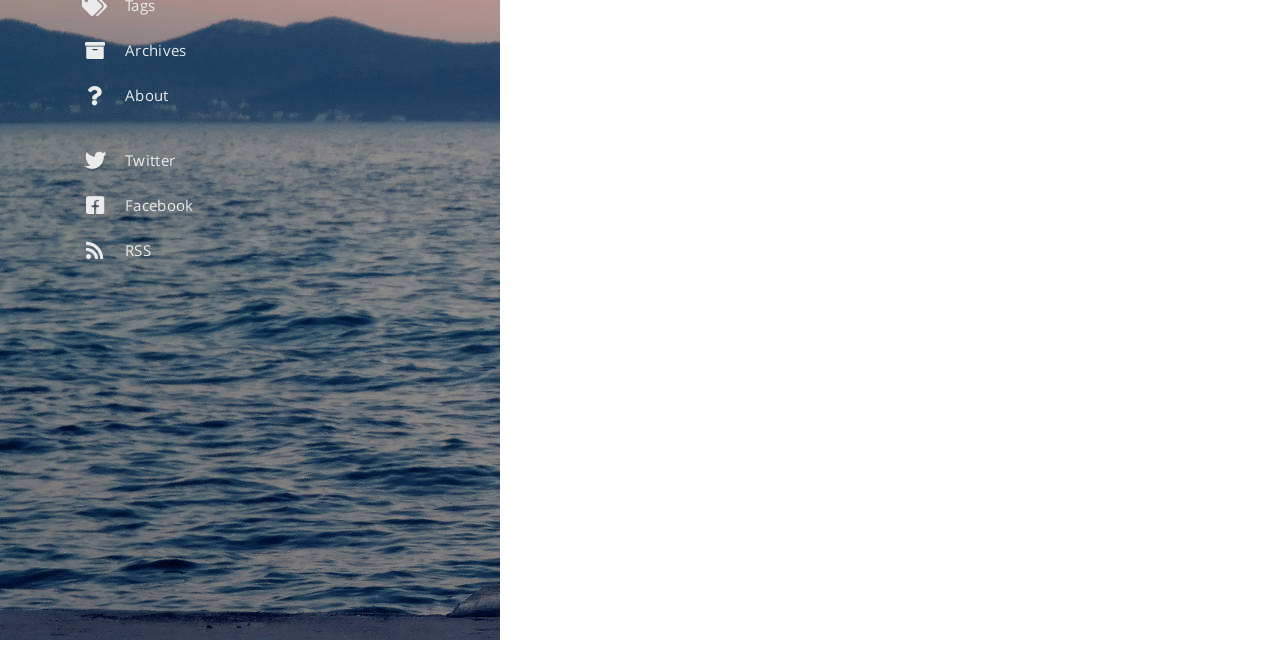Extract the bounding box coordinates for the HTML element that matches this description: "Archives". The coordinates should be four float numbers between 0 and 1, i.e., [left, top, right, bottom].

[0.062, 0.051, 0.177, 0.12]